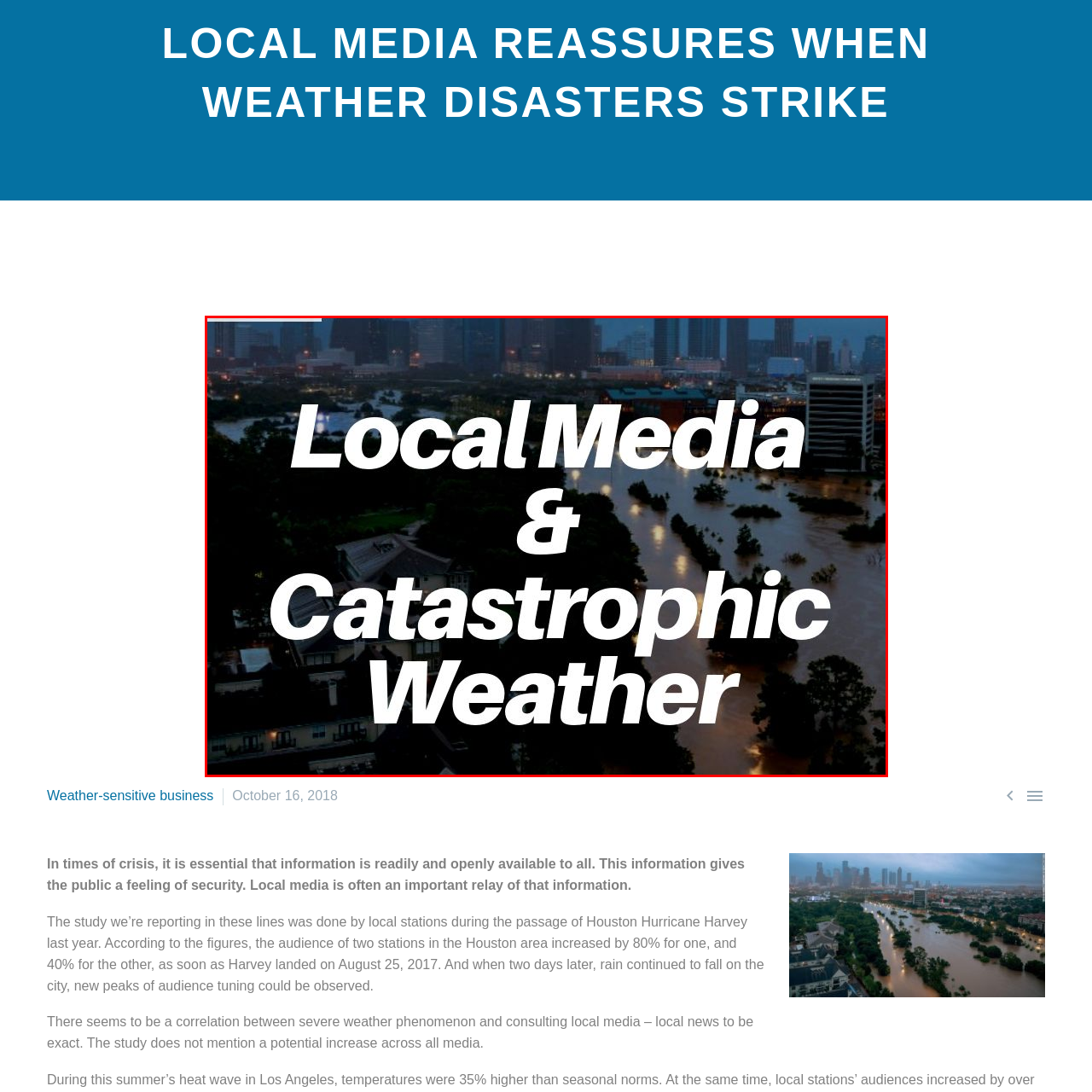View the image inside the red box and answer the question briefly with a word or phrase:
What is the purpose of local news stations during catastrophic events?

Providing timely information